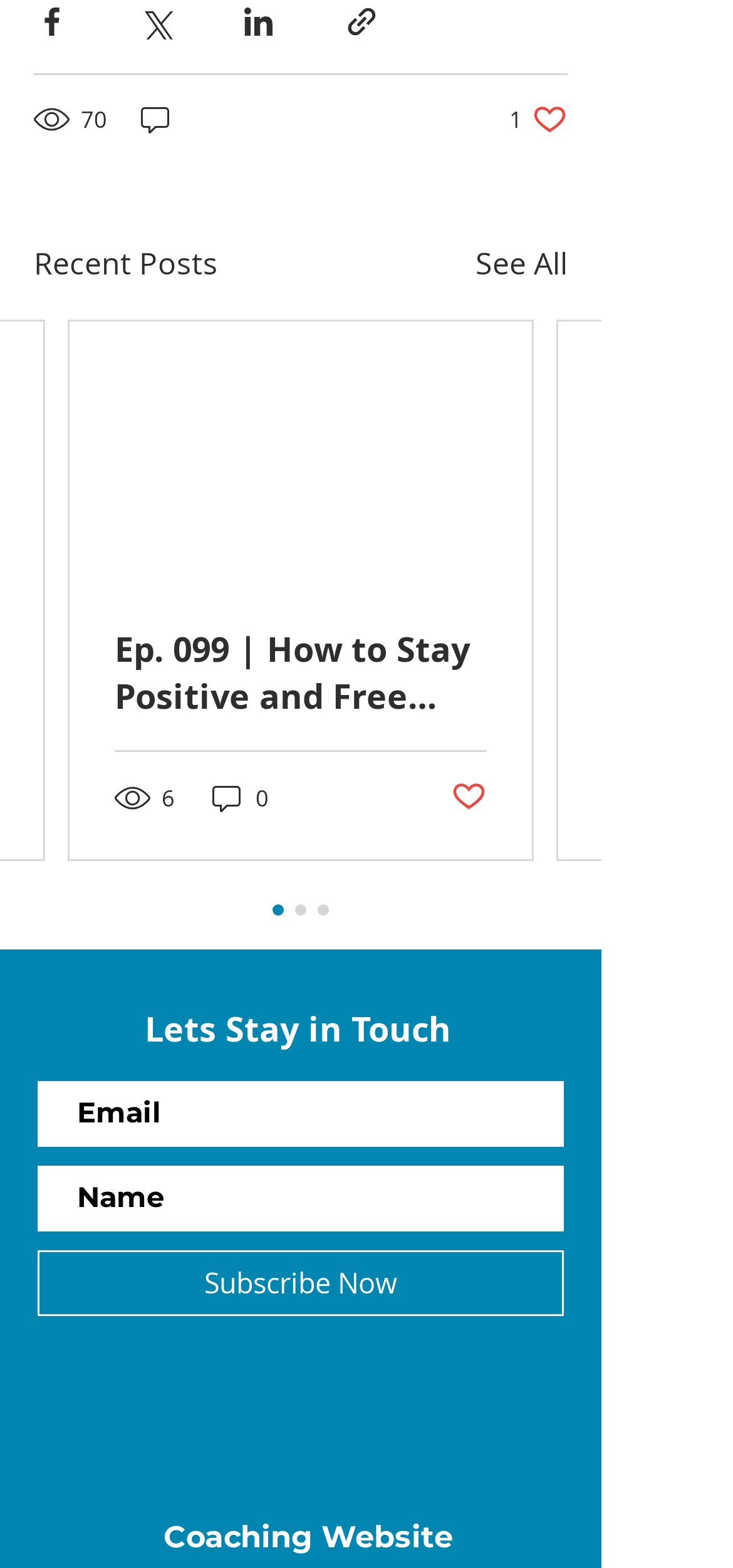What is the number of views for the first post?
Provide an in-depth answer to the question, covering all aspects.

The number of views for the first post is 70, which is indicated by the text '70 views' below the post.